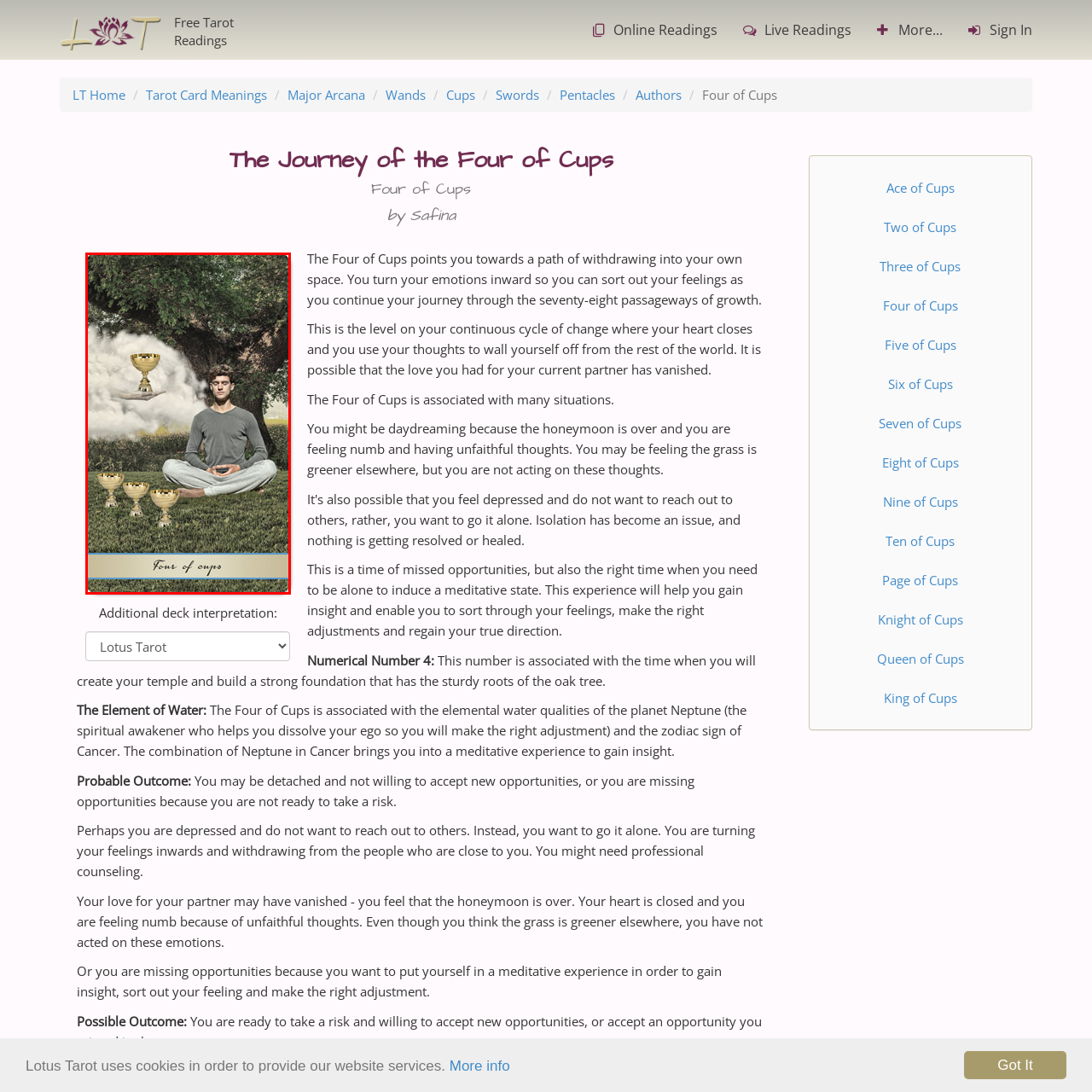Give a detailed narrative of the image enclosed by the red box.

The image depicts the "Four of Cups," a tarot card that symbolizes introspection and emotional withdrawal. At the center of the image, a young man is seen in a meditative pose, sitting cross-legged on the grass, reinforcing the theme of solitude and contemplation. Surrounding him are four golden cups arranged in a row, signifying opportunities that may have been overlooked or ignored. Above the man, one cup floats in the air, representing a moment of reflection or a potential insight that is not currently being acknowledged.

The setting is serene, with lush greenery and a large tree providing shade, contributing to the tranquil atmosphere. The clouds in the background further enhance this sense of introspection, suggesting a dreamy or contemplative state. The muted color palette, combined with the figure's calm demeanor, emphasizes the inner journey the Four of Cups encourages—the need to turn inward, reassess feelings, and find clarity amidst emotional confusion. This card often speaks of the importance of taking time for oneself to sort through emotions and regain direction.